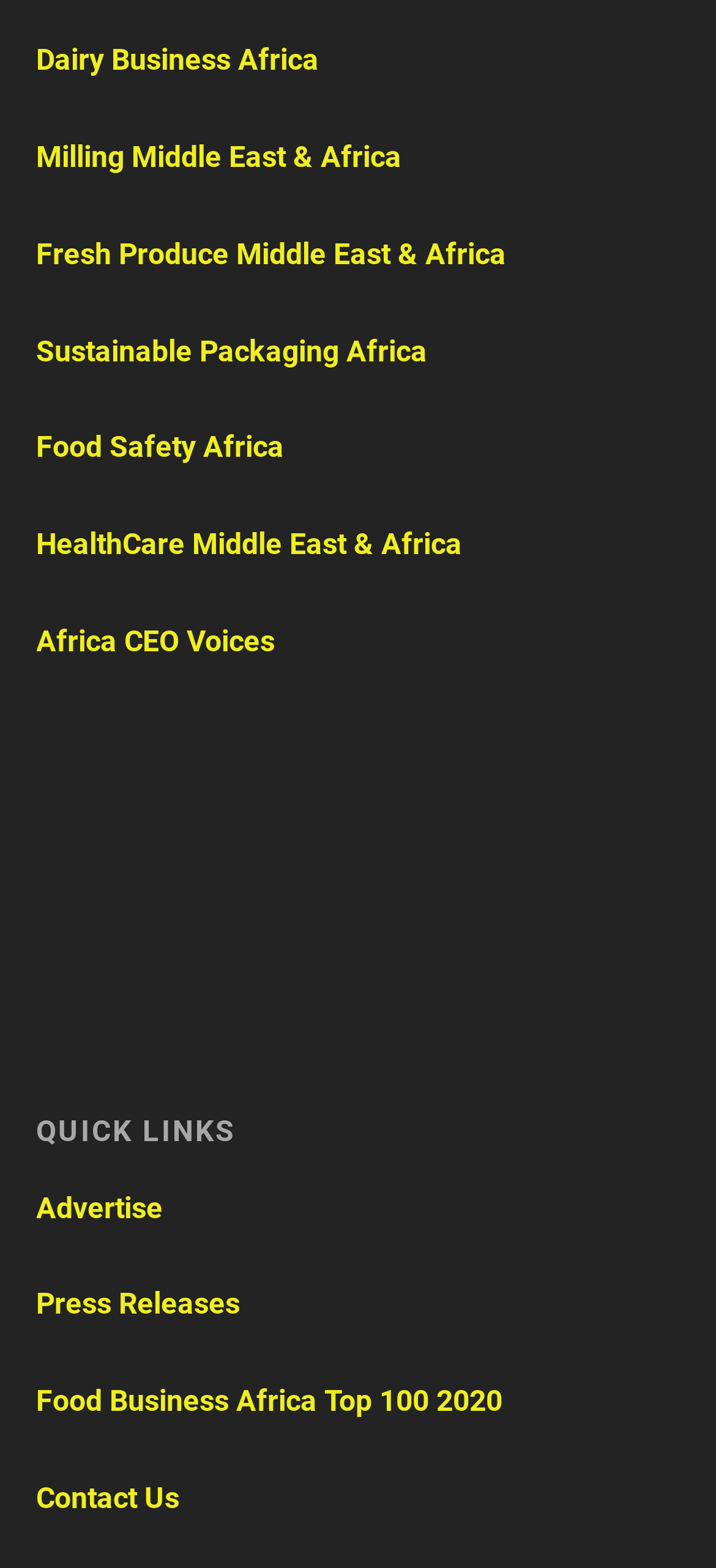What is the category of 'Food Business Africa Top 100 2020'?
Provide a concise answer using a single word or phrase based on the image.

QUICK LINKS